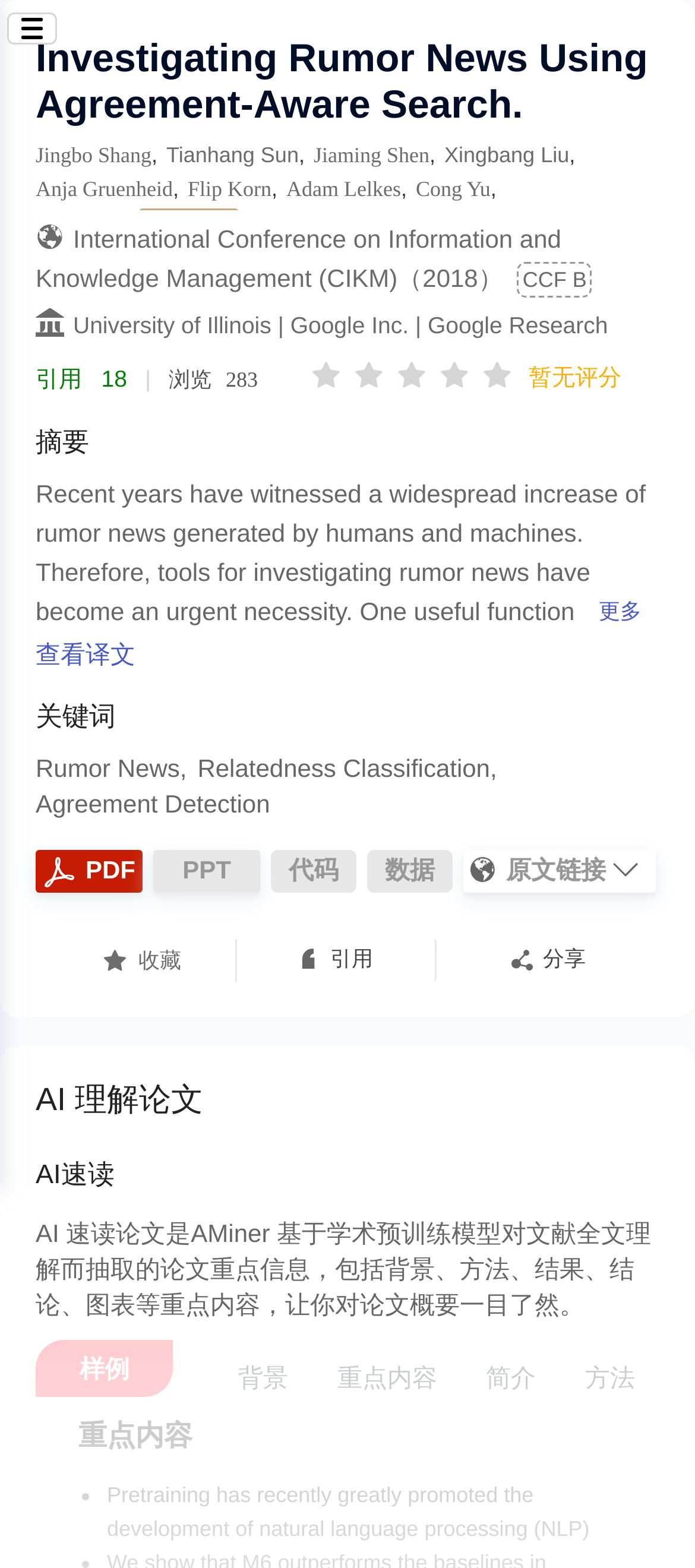Who are the authors of the paper?
Based on the image, please offer an in-depth response to the question.

The authors of the paper are listed at the top of the webpage, with their names separated by commas. They are Jingbo Shang, Tianhang Sun, Jiaming Shen, Xingbang Liu, Anja Gruenheid, Flip Korn, Adam Lelkes, Cong Yu, and Jiawei Han.